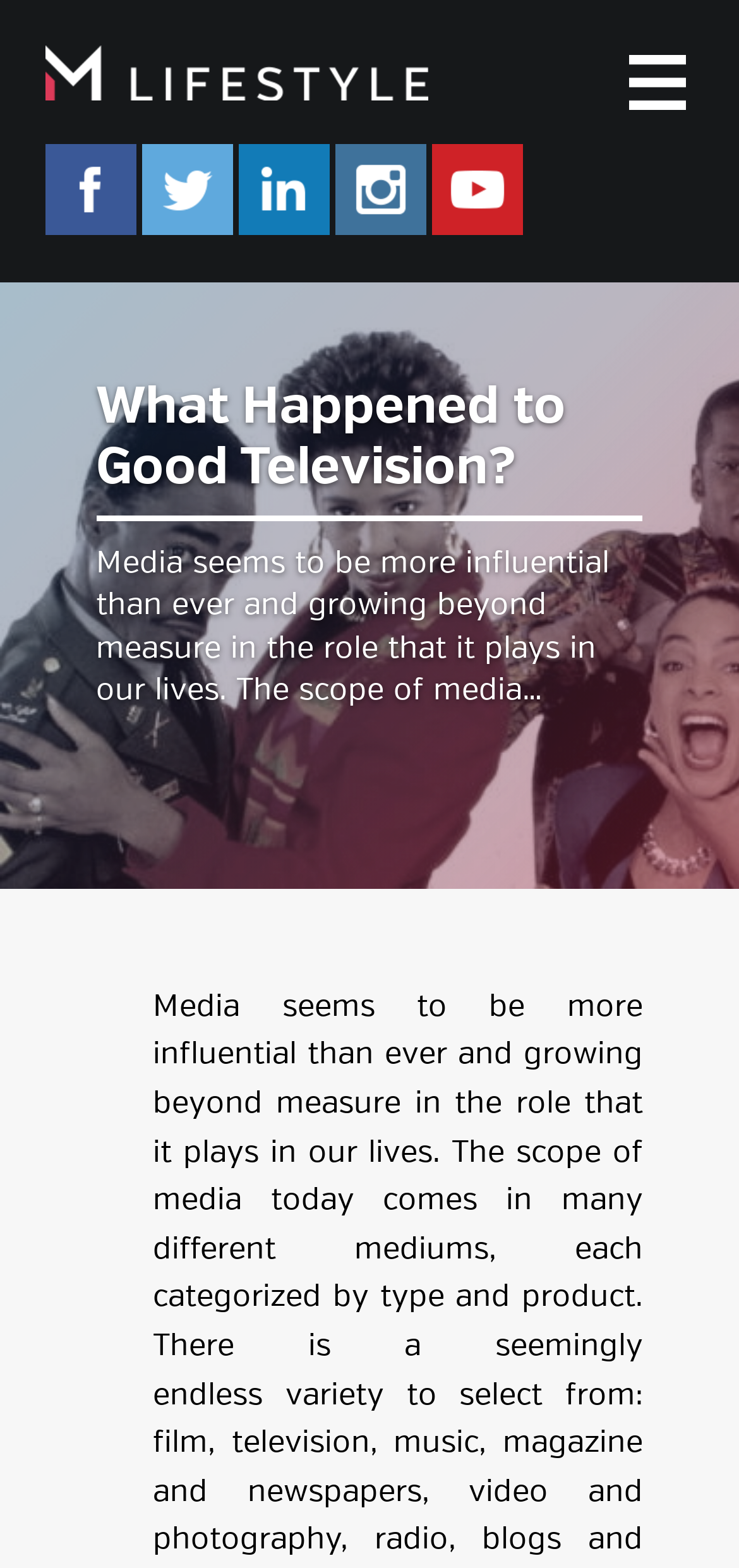Create a detailed summary of the webpage's content and design.

The webpage is titled "What Happened to Good Television? | M-Lifestyle Magazine" and has a prominent header section at the top left corner, containing the magazine's name "M-Lifestyle Magazine" in a large font. 

Below the header, there is a menu section at the top right corner, labeled as "Menu". 

On the top left side, there are five social media links, arranged horizontally, connecting to the magazine's profiles on Facebook, Twitter, LinkedIn, Instagram, and YouTube.

The main content of the webpage is divided into two sections. The first section is a heading that reads "What Happened to Good Television?" and is positioned at the top center of the page. 

Below the heading, there is a large block of text that discusses the influence of media in our lives, stating that media seems to be more influential than ever and growing beyond measure in the role it plays in our lives. The text also mentions the scope of media today coming in many different forms. This text block takes up a significant portion of the page, spanning from the top center to the middle of the page.